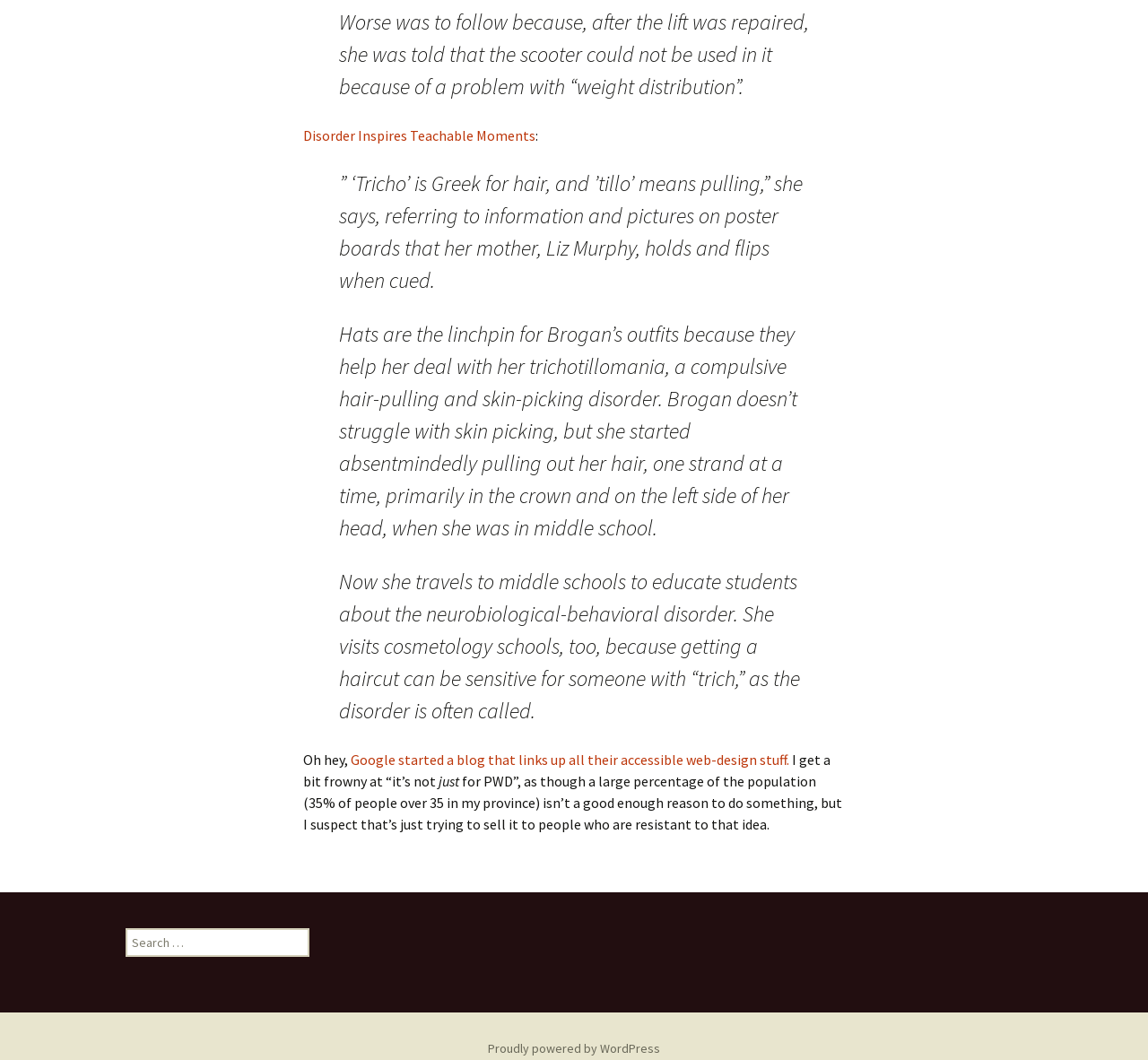Provide a one-word or short-phrase answer to the question:
What is the topic of the article?

Trichotillomania